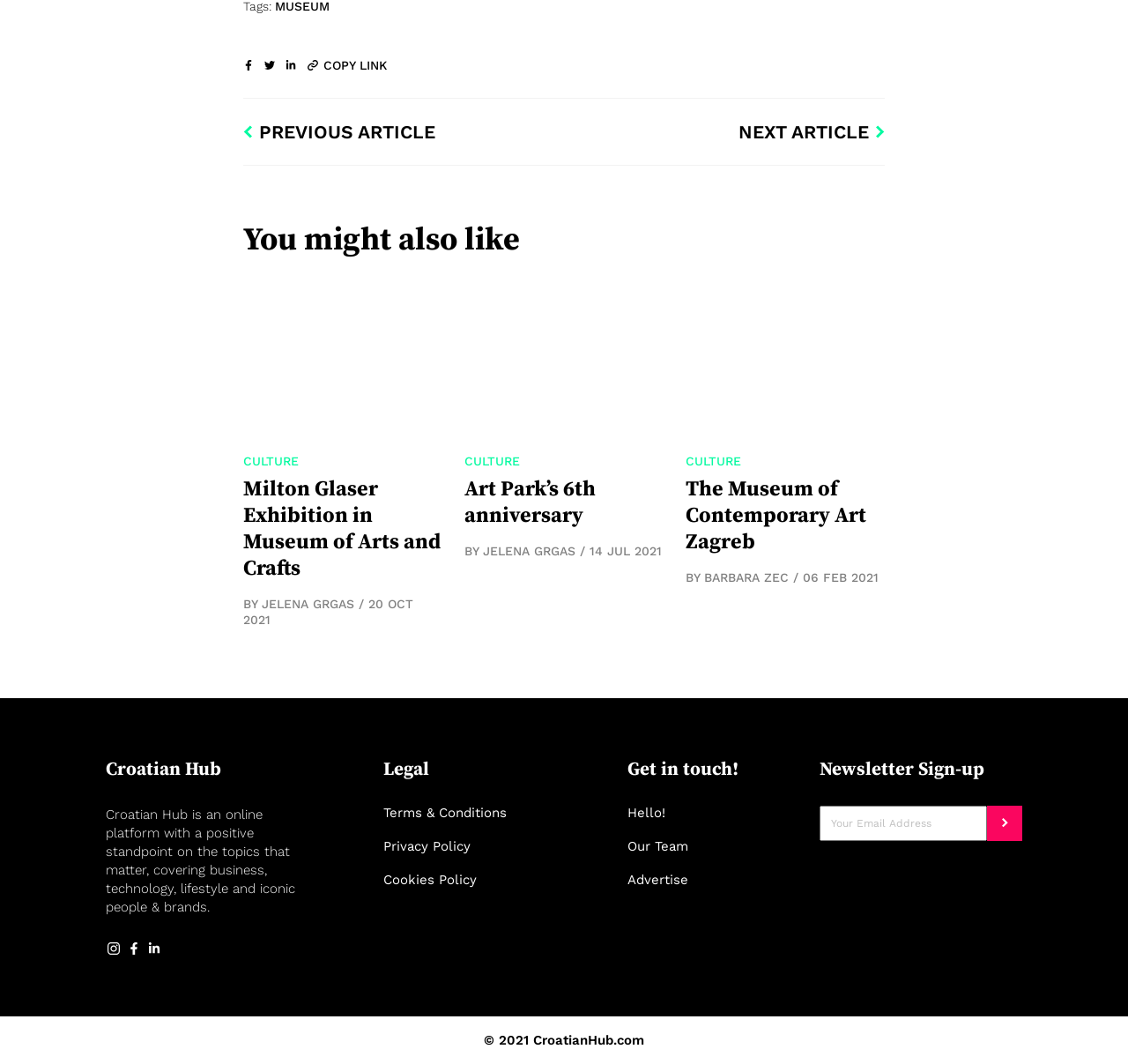Using the image as a reference, answer the following question in as much detail as possible:
What is the function of the 'Send' button?

The 'Send' button is located next to the 'Your Email Address' textbox, and its function is to send a request to sign up for the newsletter once the user has entered their email address.